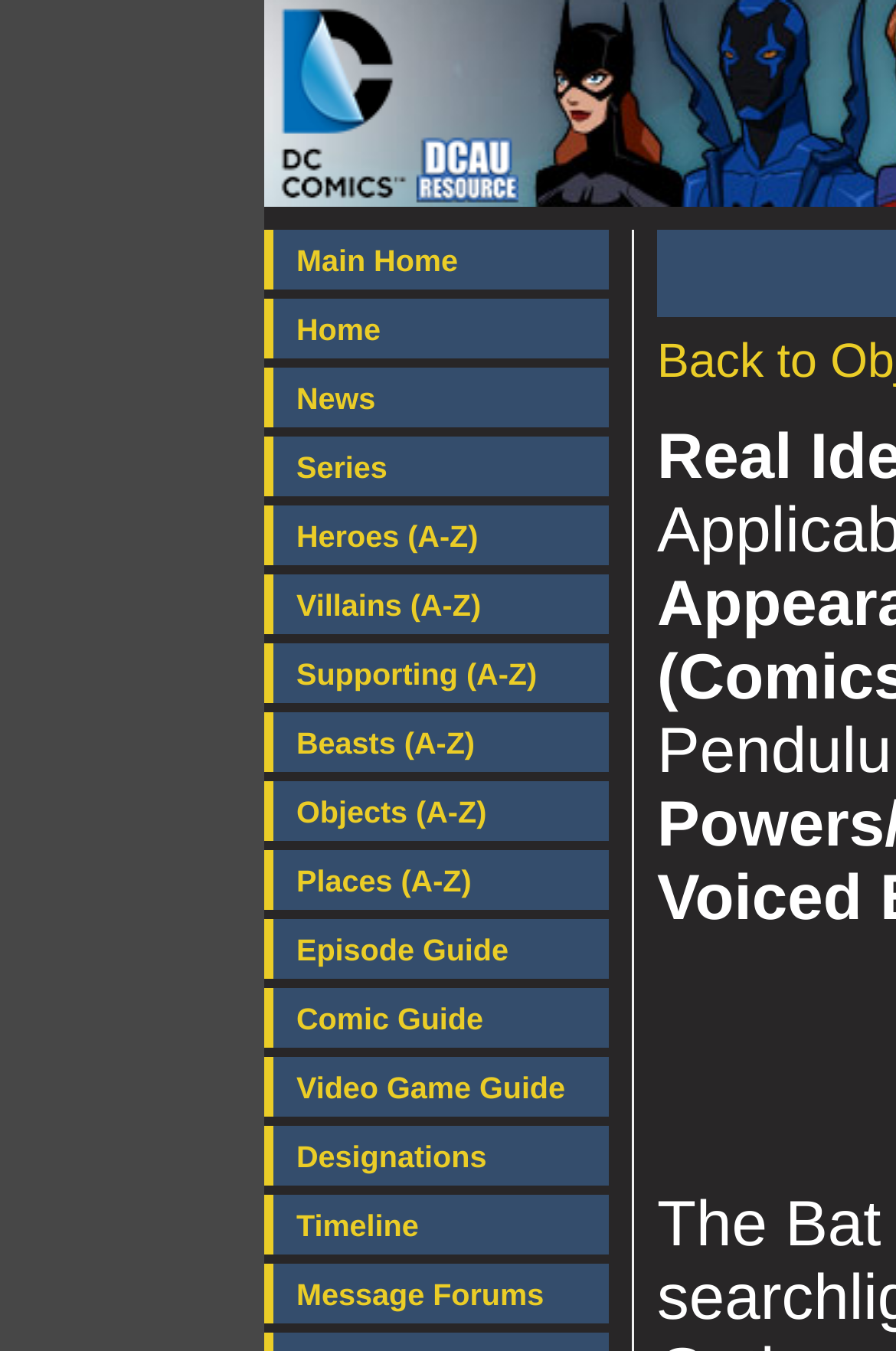Locate the bounding box coordinates of the element I should click to achieve the following instruction: "view episode guide".

[0.295, 0.68, 0.679, 0.724]